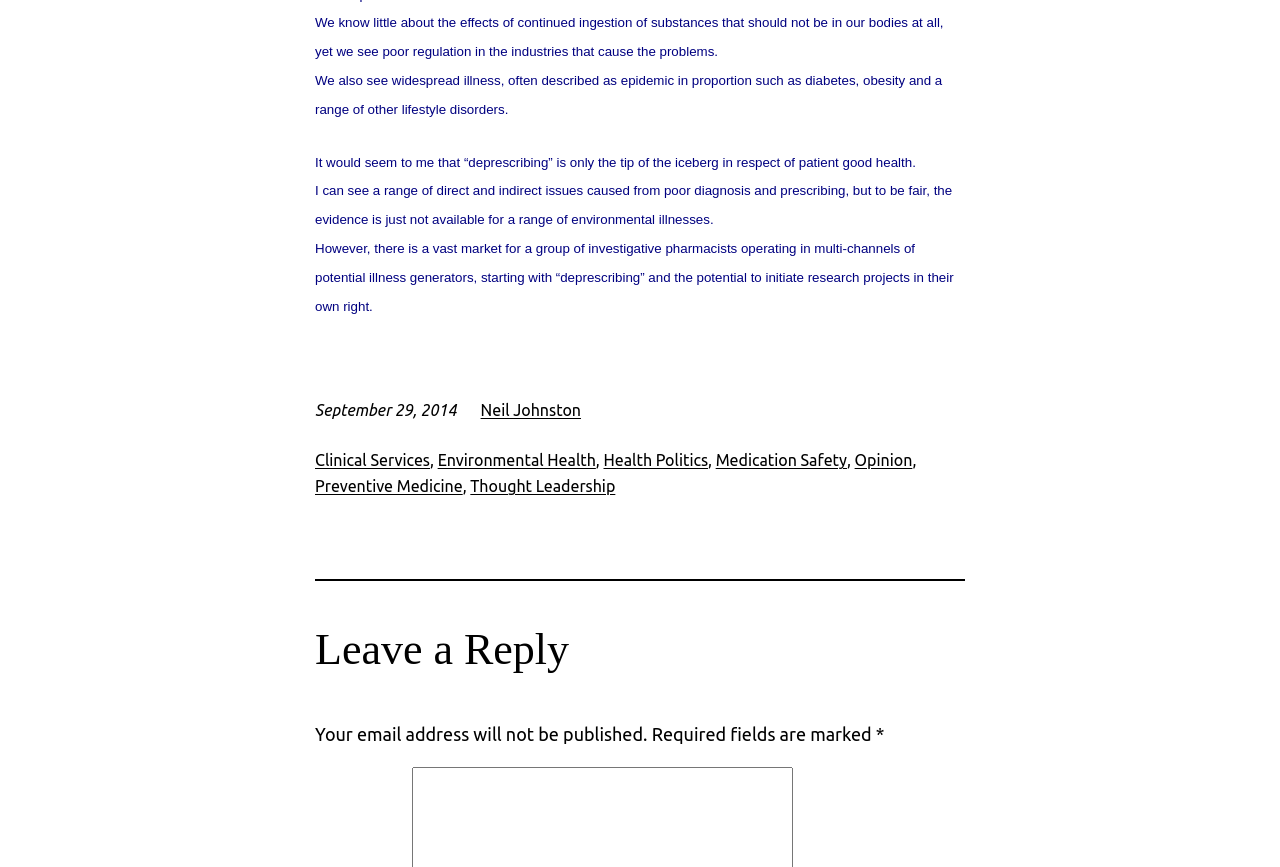Who is the author of the article?
Observe the image and answer the question with a one-word or short phrase response.

Neil Johnston